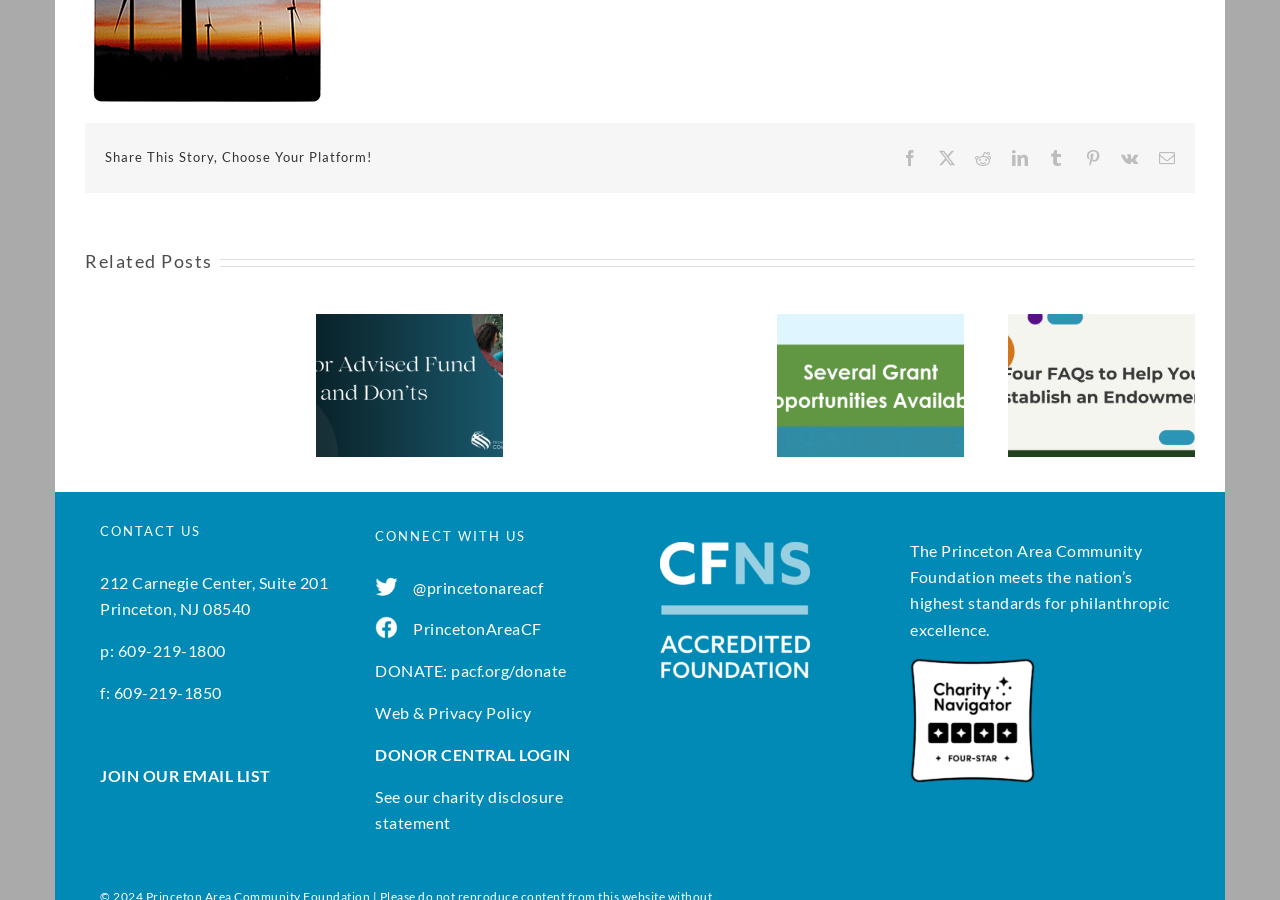Could you please study the image and provide a detailed answer to the question:
What is the phone number of the Princeton Area Community Foundation?

The phone number of the Princeton Area Community Foundation is mentioned in the 'CONTACT US' section, which is indicated by the element with ID 381, of type 'StaticText'.